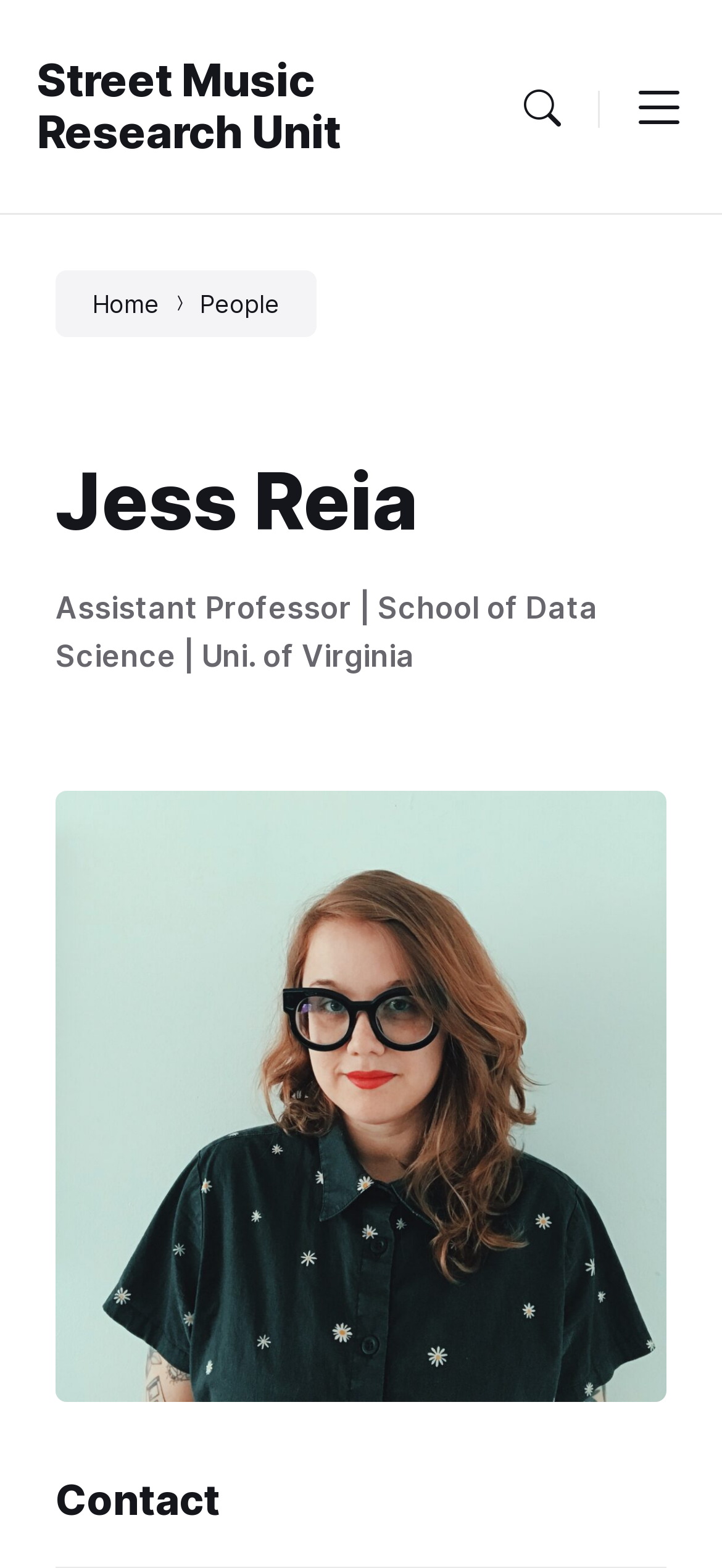Write an exhaustive caption that covers the webpage's main aspects.

The webpage is about Jess Reia, an Assistant Professor at the School of Data Science, University of Virginia. At the top left, there is a link to the "Street Music Research Unit". On the top right, there are two buttons, one with a search icon and the other with a menu icon. 

Below the top section, there is a header area that spans almost the entire width of the page. Within this header, there is a navigation section labeled "Breadcrumbs" that contains two links, "Home" and "People", placed side by side. 

Below the navigation section, there is a heading that displays the name "Jess Reia". Underneath the name, there is a paragraph of text that describes Jess Reia's profession and affiliation. 

At the very bottom of the page, there is a heading labeled "Contact".